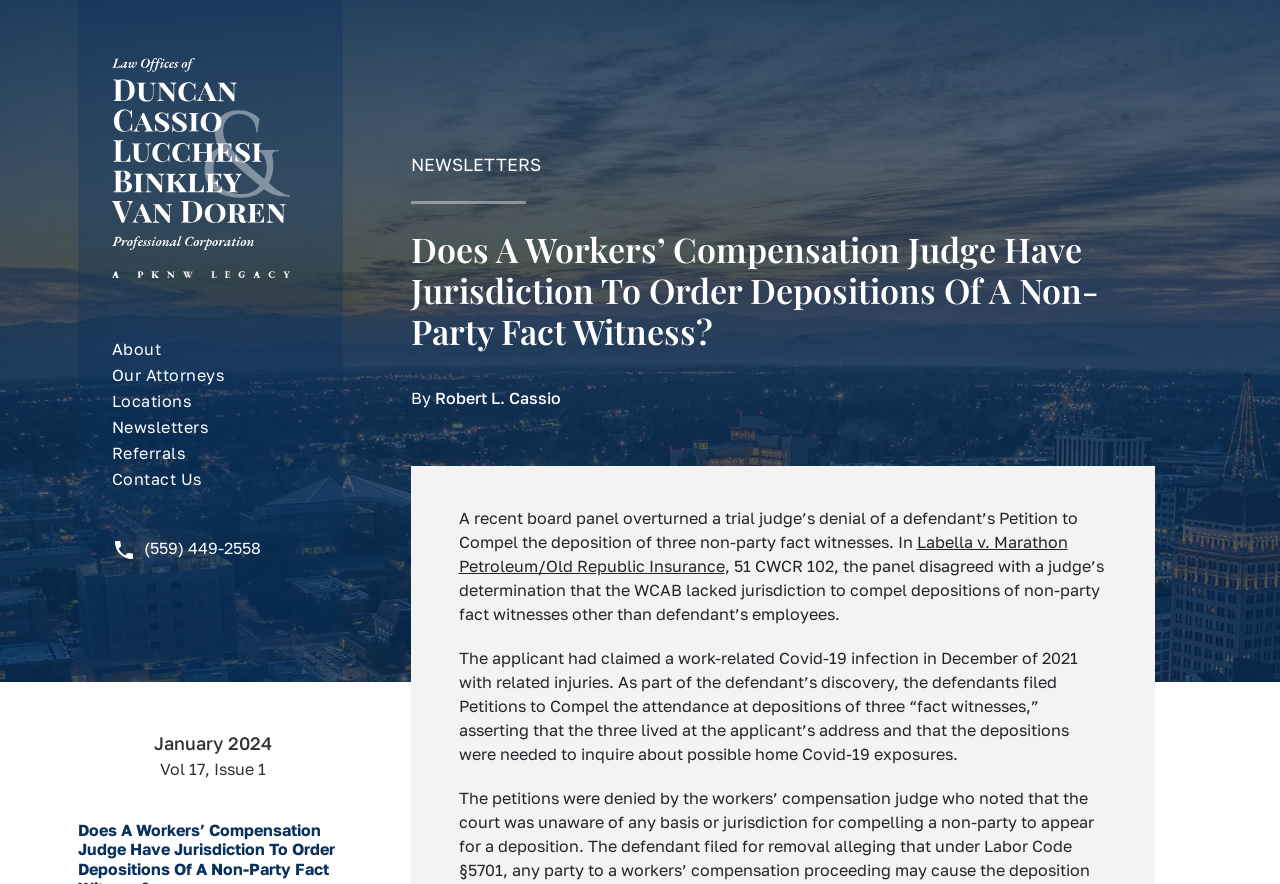What is the name of the law firm?
Using the details from the image, give an elaborate explanation to answer the question.

I found the answer by looking at the heading element with the text 'Law Offices of Duncan, Cassio, Lucchesi, Binkley & Van Doren - Professional Corporation' which is located at the top of the webpage.